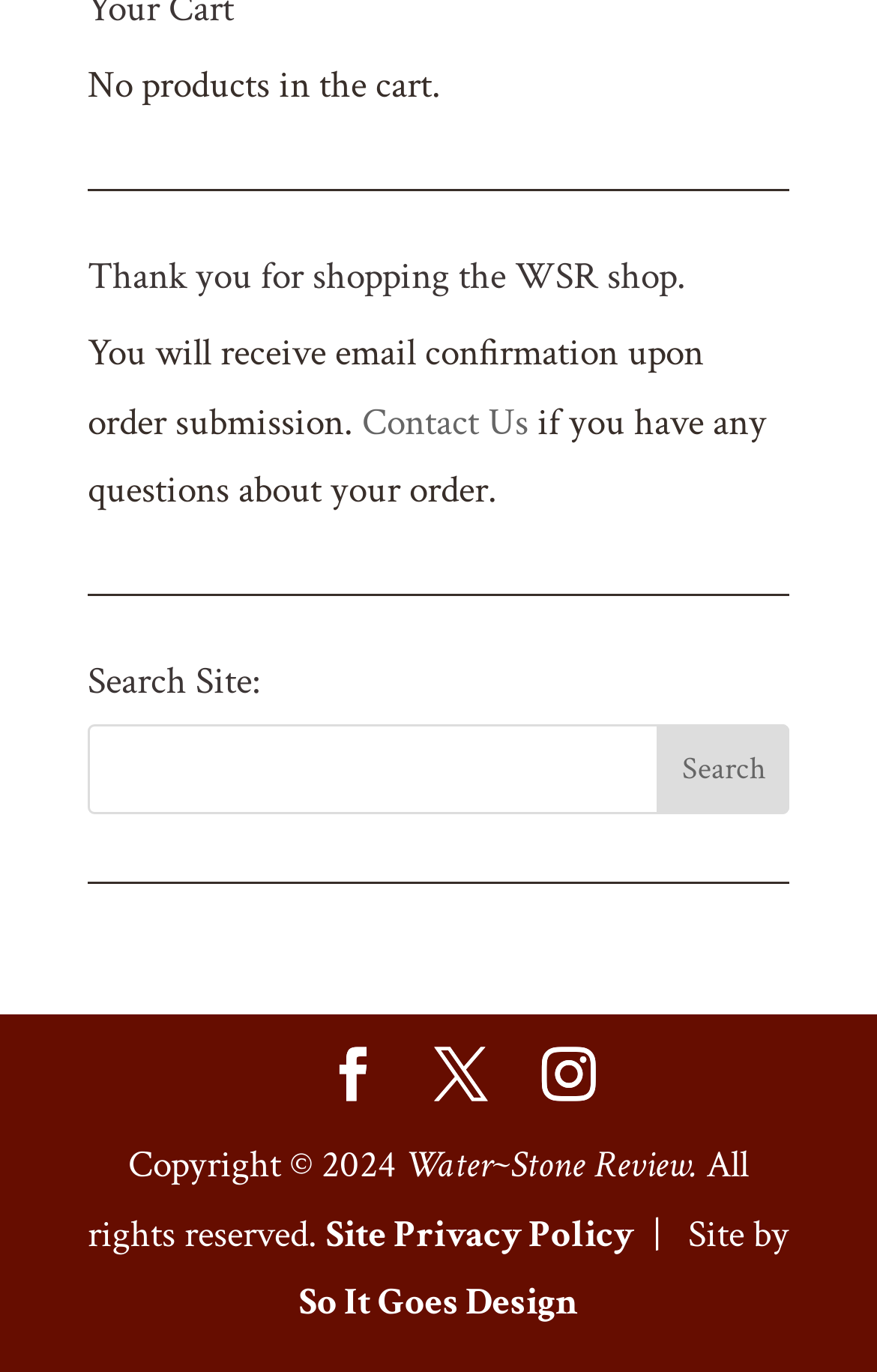Determine the bounding box coordinates (top-left x, top-left y, bottom-right x, bottom-right y) of the UI element described in the following text: So It Goes Design

[0.341, 0.932, 0.659, 0.968]